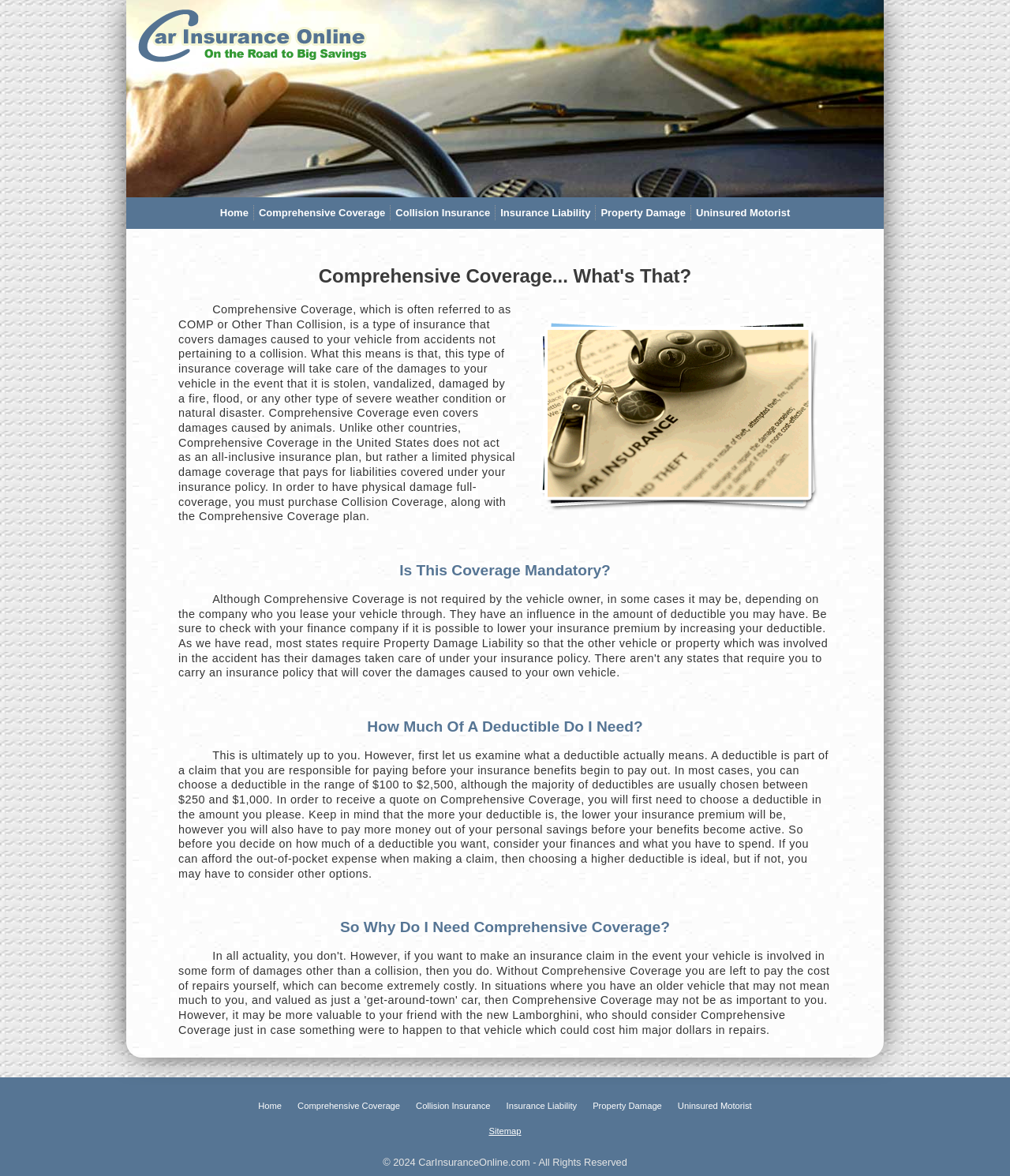Generate a thorough caption detailing the webpage content.

This webpage is about Comprehensive Coverage, a type of car insurance. At the top, there is a navigation menu with links to "Home", "Comprehensive Coverage", "Collision Insurance", "Insurance Liability", "Property Damage", and "Uninsured Motorist". 

Below the navigation menu, there is a heading "Comprehensive Coverage... What's That?" followed by an image. 

The main content of the webpage is a detailed explanation of Comprehensive Coverage, which covers damages to a vehicle from accidents not related to a collision, such as theft, vandalism, fire, flood, or natural disasters. It also covers damages caused by animals. 

The webpage is divided into sections, each with a heading. The first section explains what Comprehensive Coverage is, while the second section asks "Is This Coverage Mandatory?" The third section discusses the deductible amount, which can range from $100 to $2,500, and how it affects the insurance premium. 

The fourth section, "So Why Do I Need Comprehensive Coverage?", is not directly followed by any content, but it seems to be a conclusion or a summary of the importance of this type of insurance. 

At the bottom of the webpage, there is another navigation menu with the same links as the top menu, followed by a "Sitemap" link and a copyright notice.